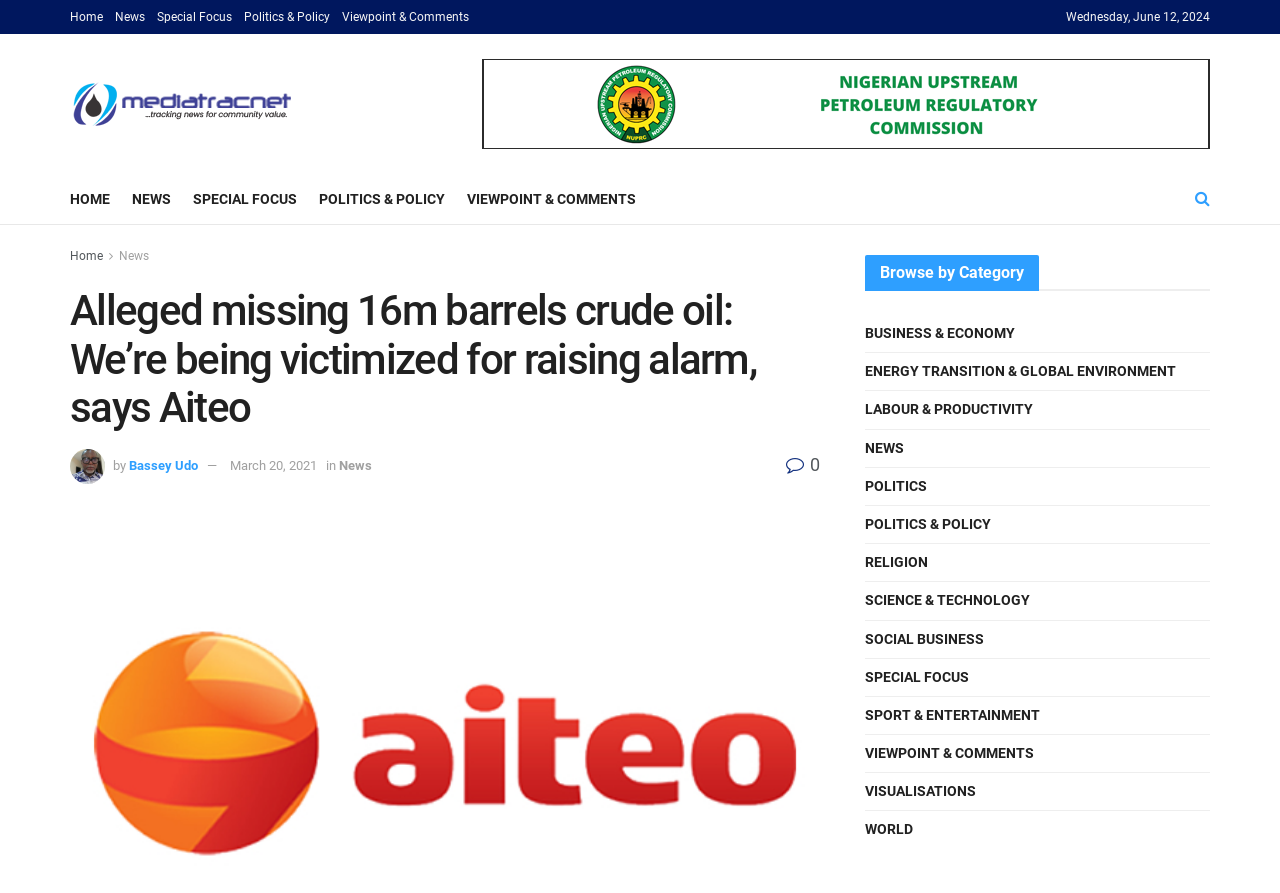What is the category of the news article? Based on the screenshot, please respond with a single word or phrase.

News